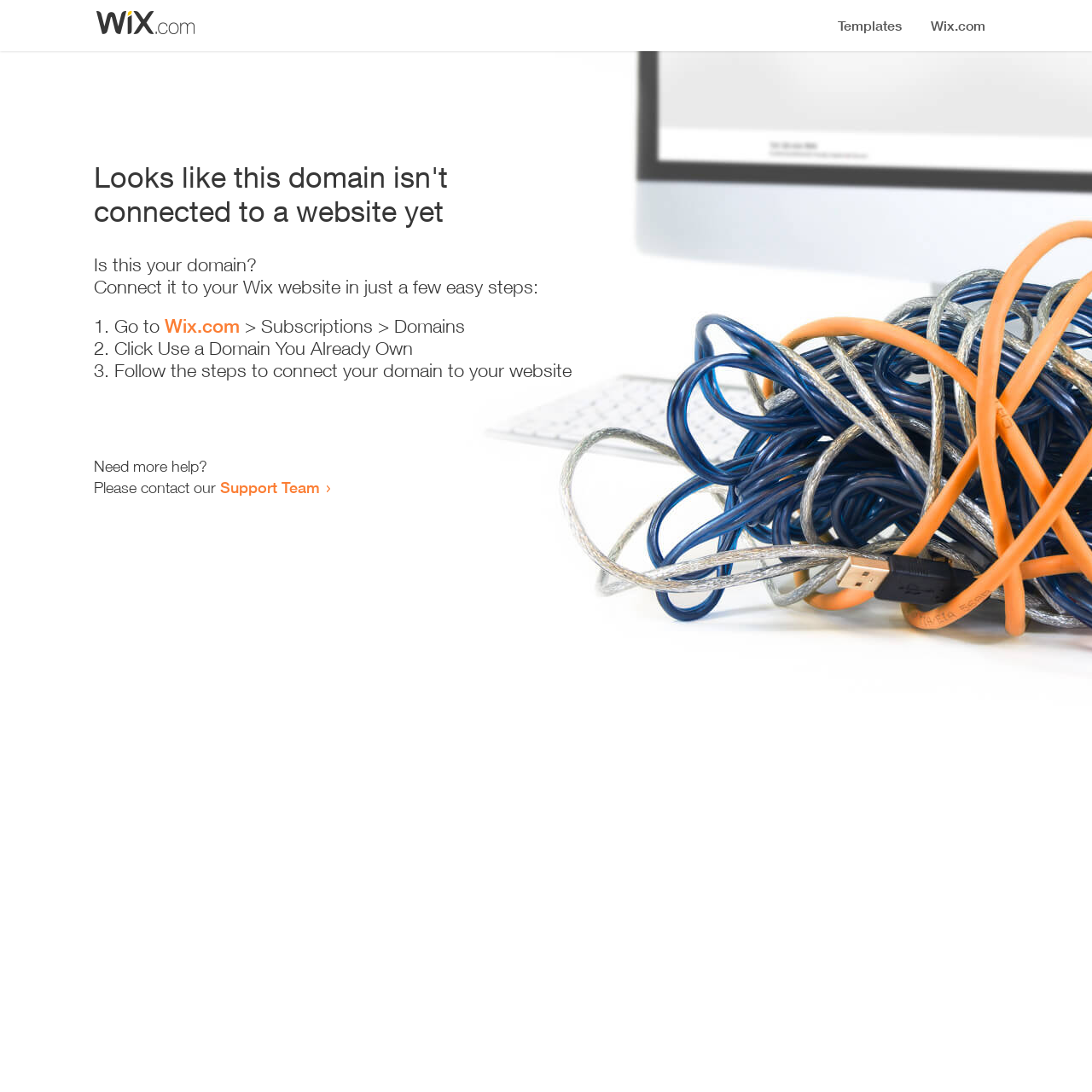Respond to the following question with a brief word or phrase:
How many steps are required to connect a domain to a Wix website?

3